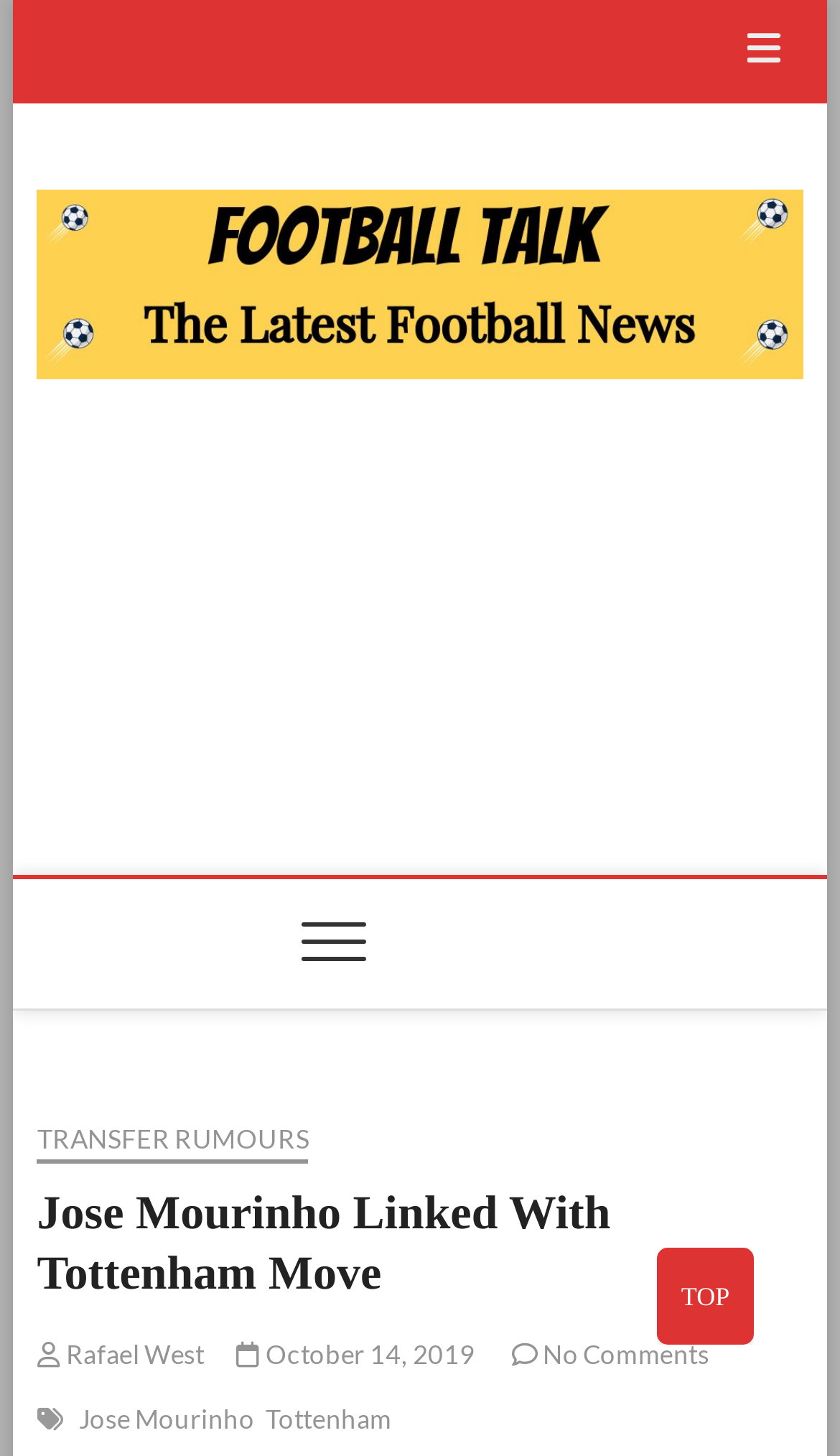Use the details in the image to answer the question thoroughly: 
What is the name of the website?

I determined the answer by looking at the heading element with the text 'FootballTalk.org' which is likely to be the name of the website.